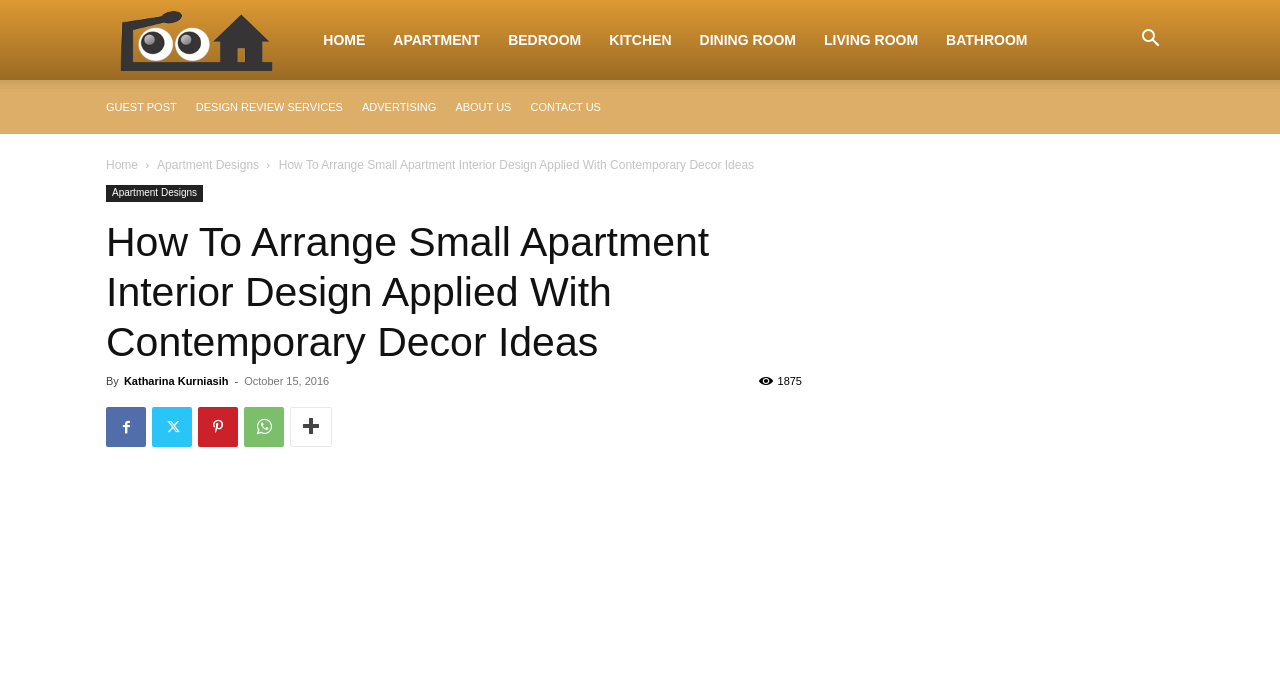Identify and provide the bounding box coordinates of the UI element described: "Katharina Kurniasih". The coordinates should be formatted as [left, top, right, bottom], with each number being a float between 0 and 1.

[0.097, 0.539, 0.178, 0.556]